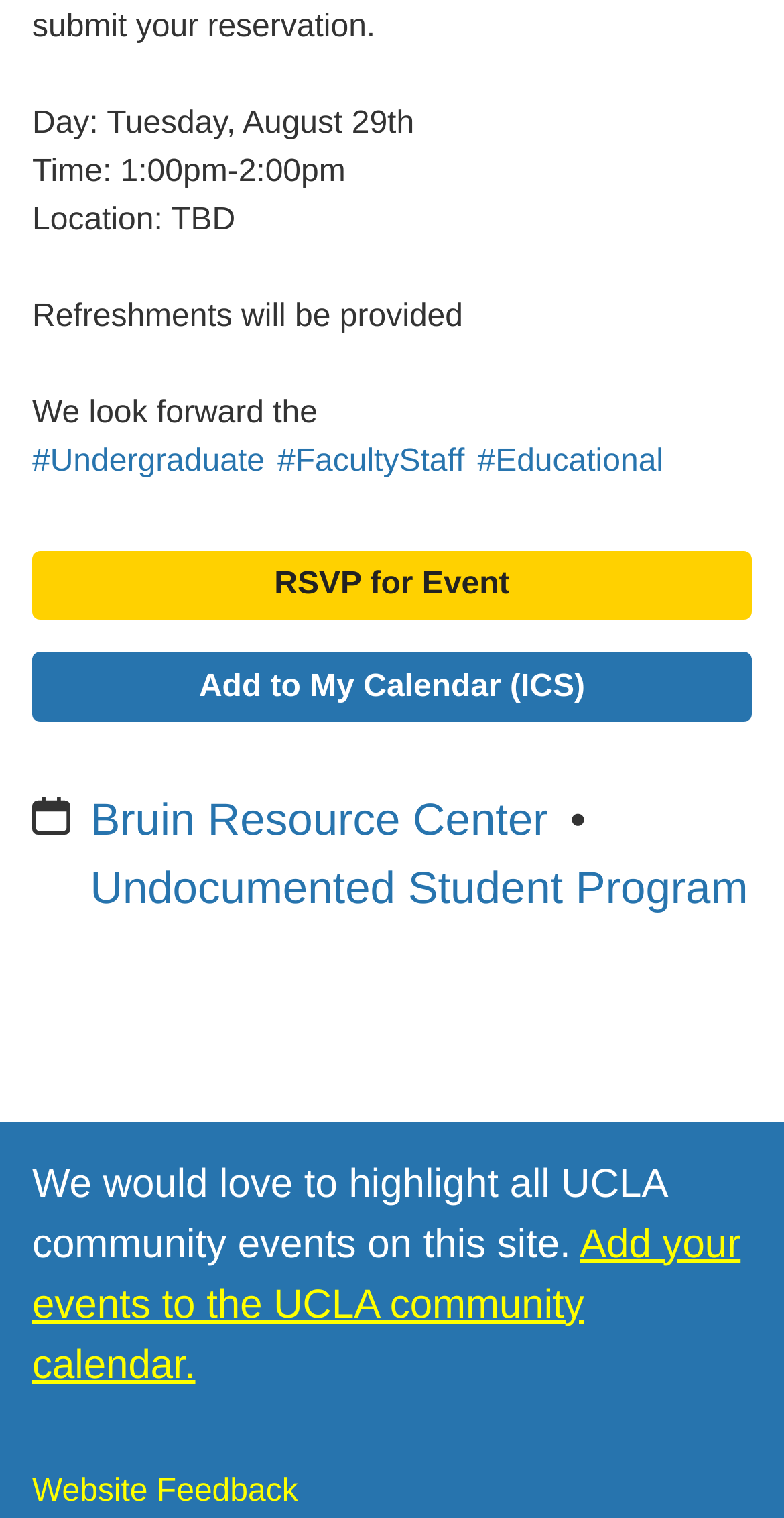Using the information in the image, give a comprehensive answer to the question: 
How many links are there to RSVP for the event?

There is only one link to RSVP for the event, which is 'RSVP for Event' located at the middle of the webpage.